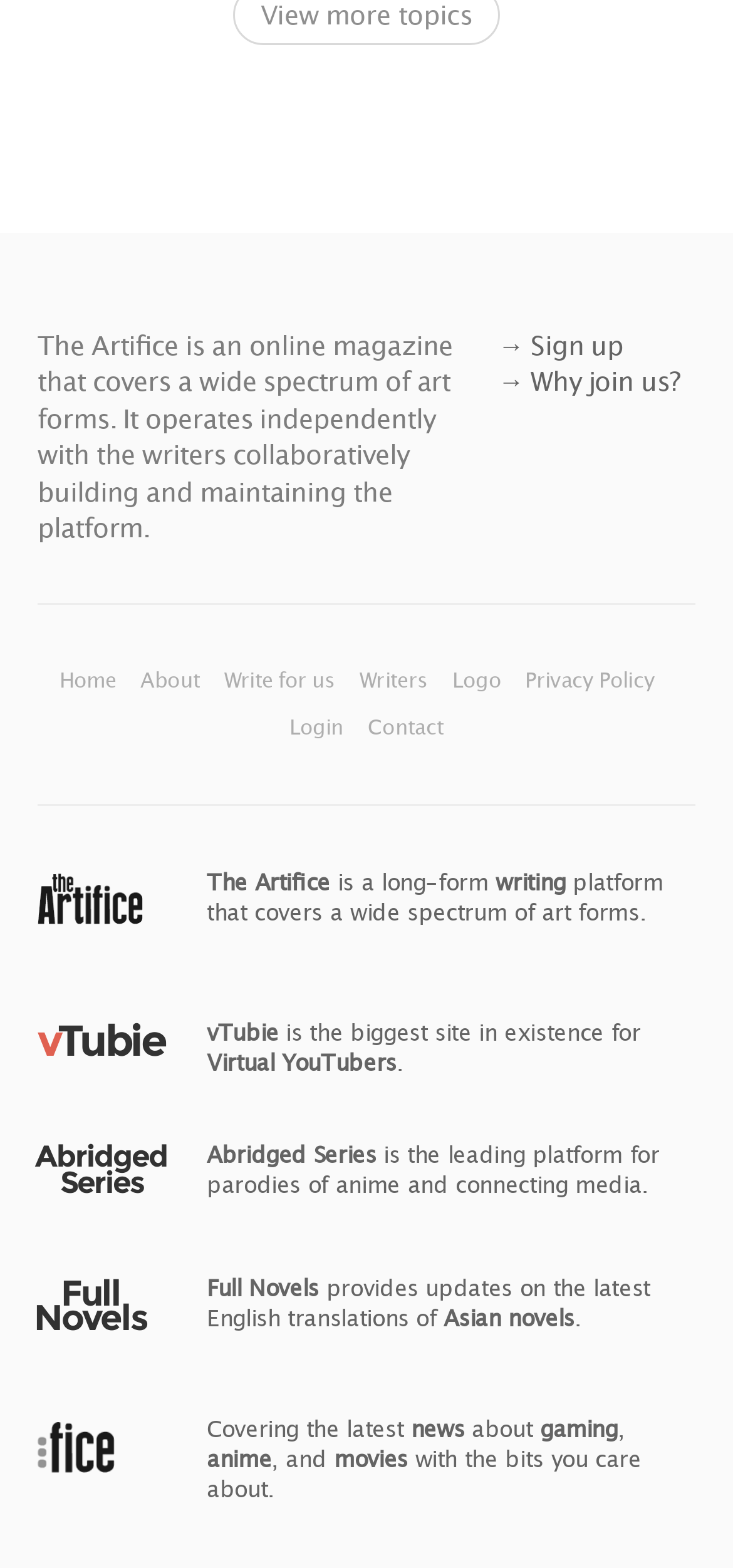What is the topic of the news covered by the webpage? Observe the screenshot and provide a one-word or short phrase answer.

Gaming, anime, and movies